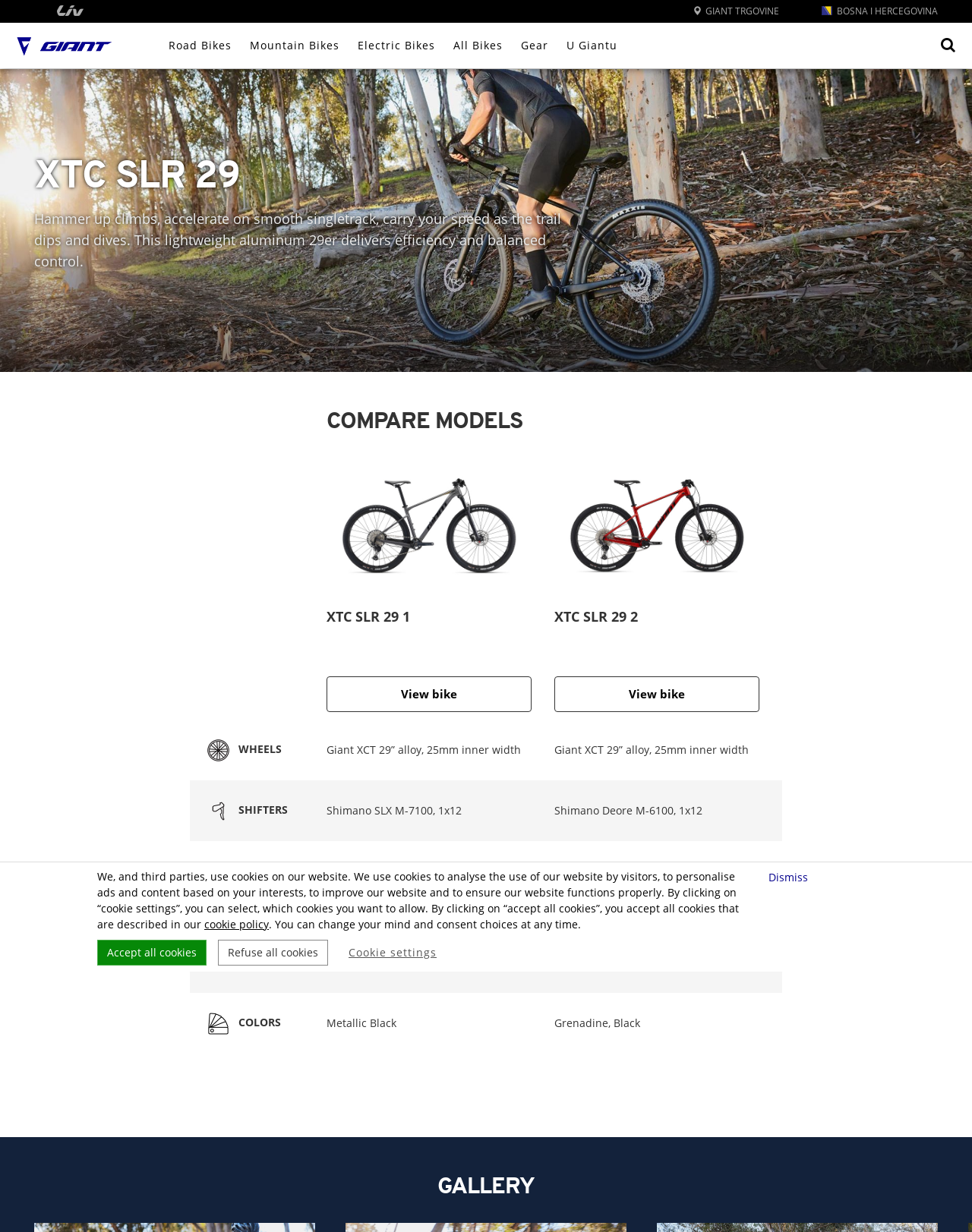Specify the bounding box coordinates of the area to click in order to follow the given instruction: "View bike details of XTC SLR 29 1."

[0.336, 0.372, 0.547, 0.482]